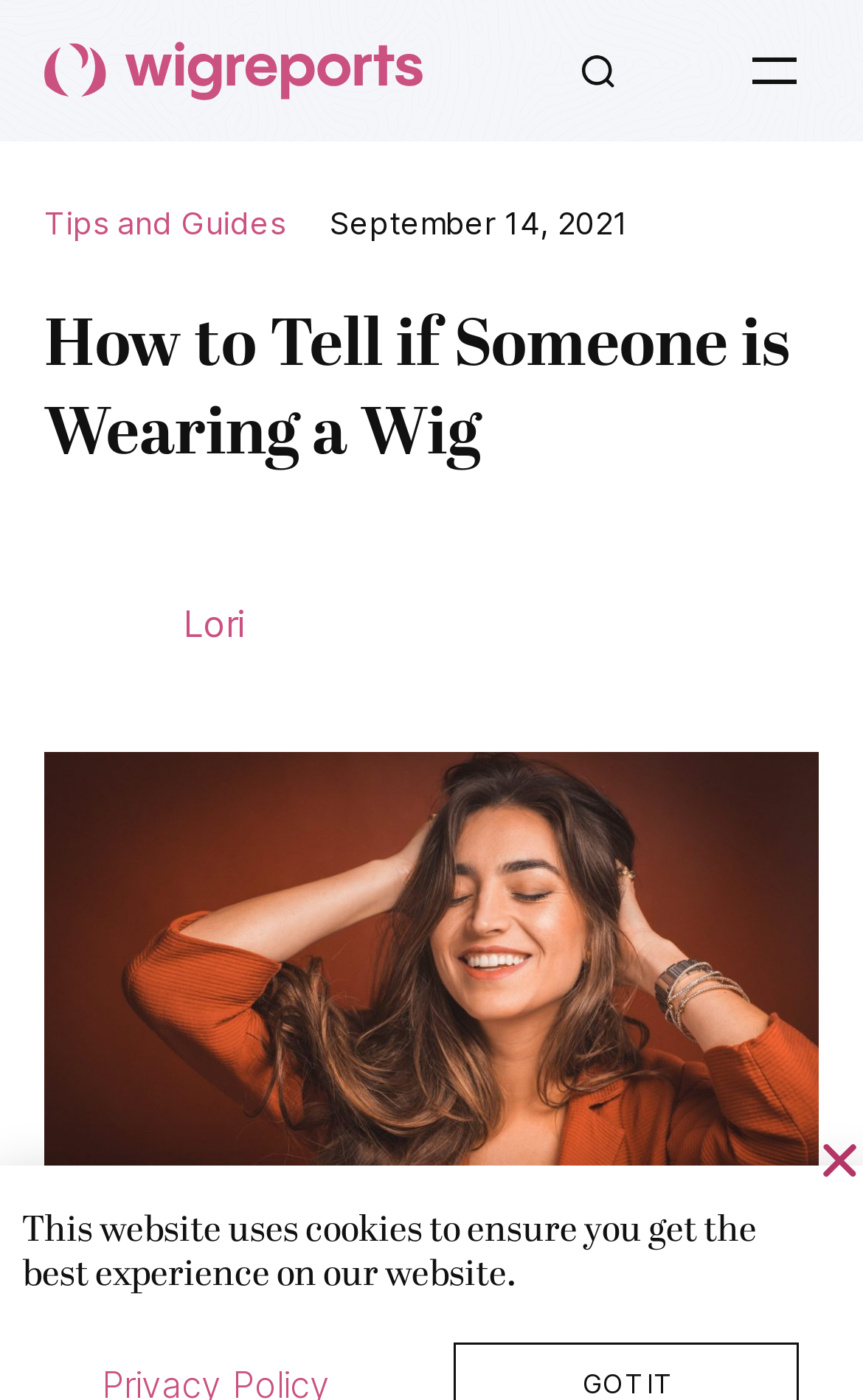Identify the bounding box for the UI element described as: "Show search form". The coordinates should be four float numbers between 0 and 1, i.e., [left, top, right, bottom].

[0.664, 0.033, 0.721, 0.068]